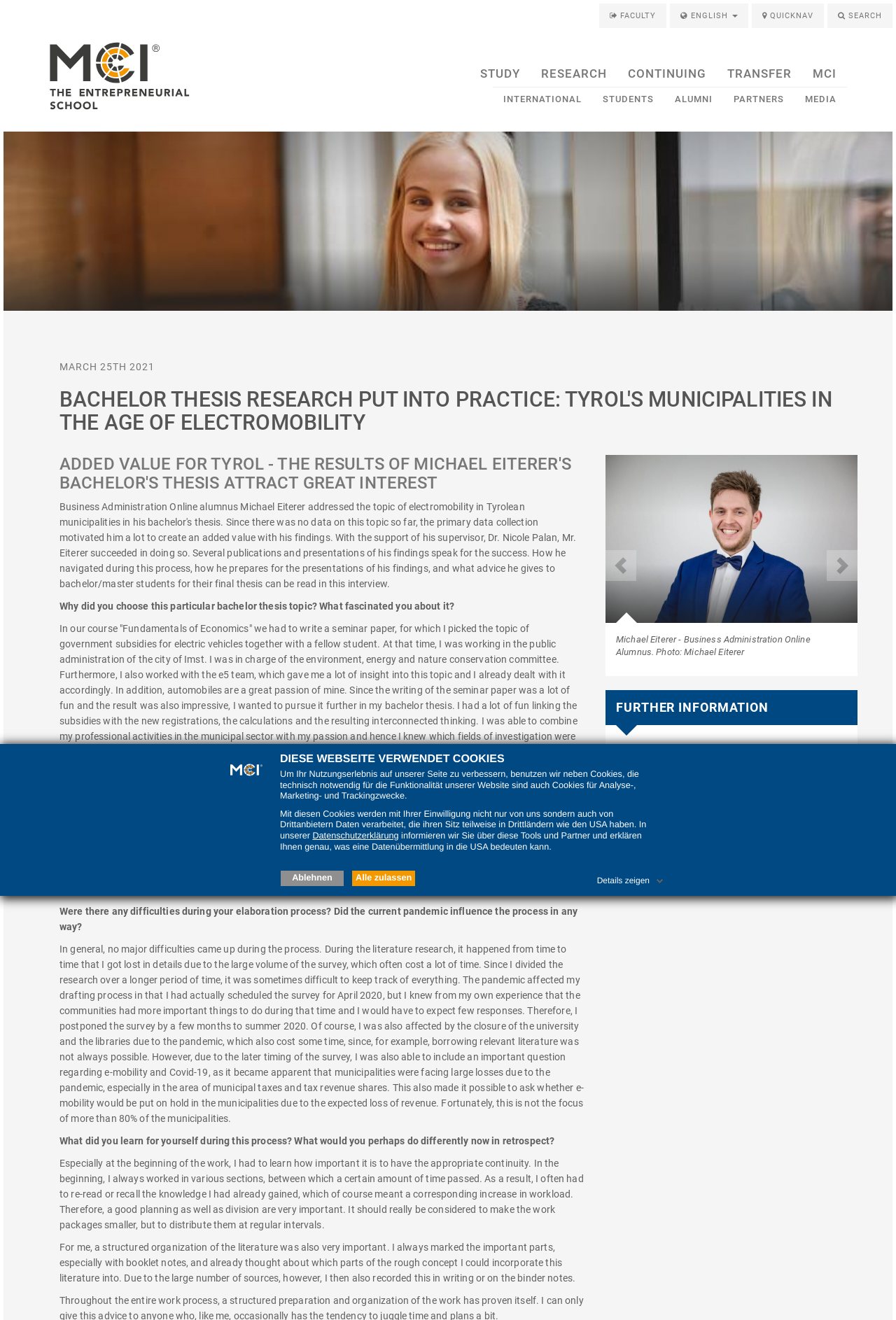Respond with a single word or phrase to the following question: How many municipalities in Tyrol have already electrified their vehicle fleet?

a quarter